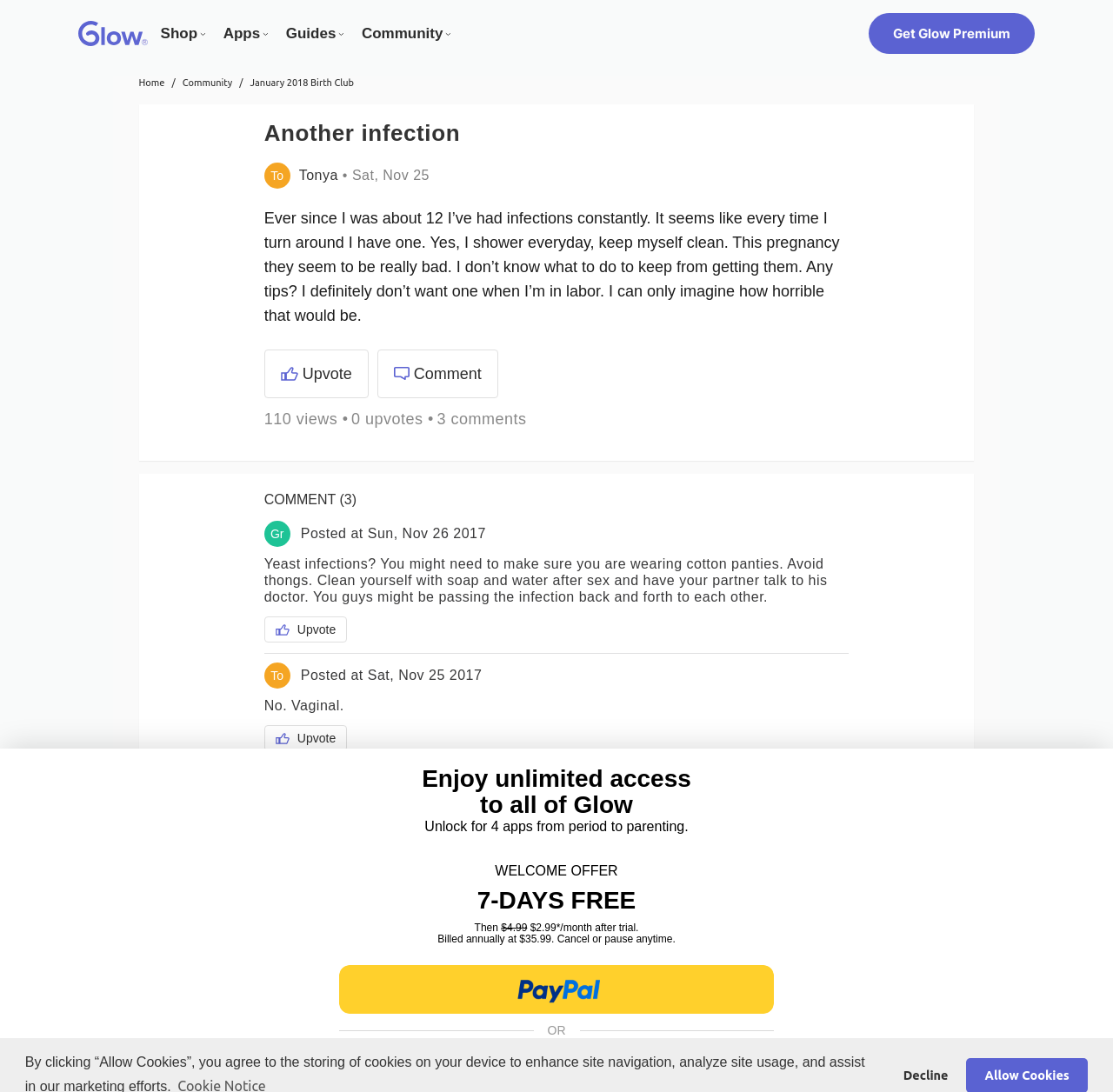Please identify the coordinates of the bounding box that should be clicked to fulfill this instruction: "Click on the 'Next' link".

[0.744, 0.905, 0.848, 0.948]